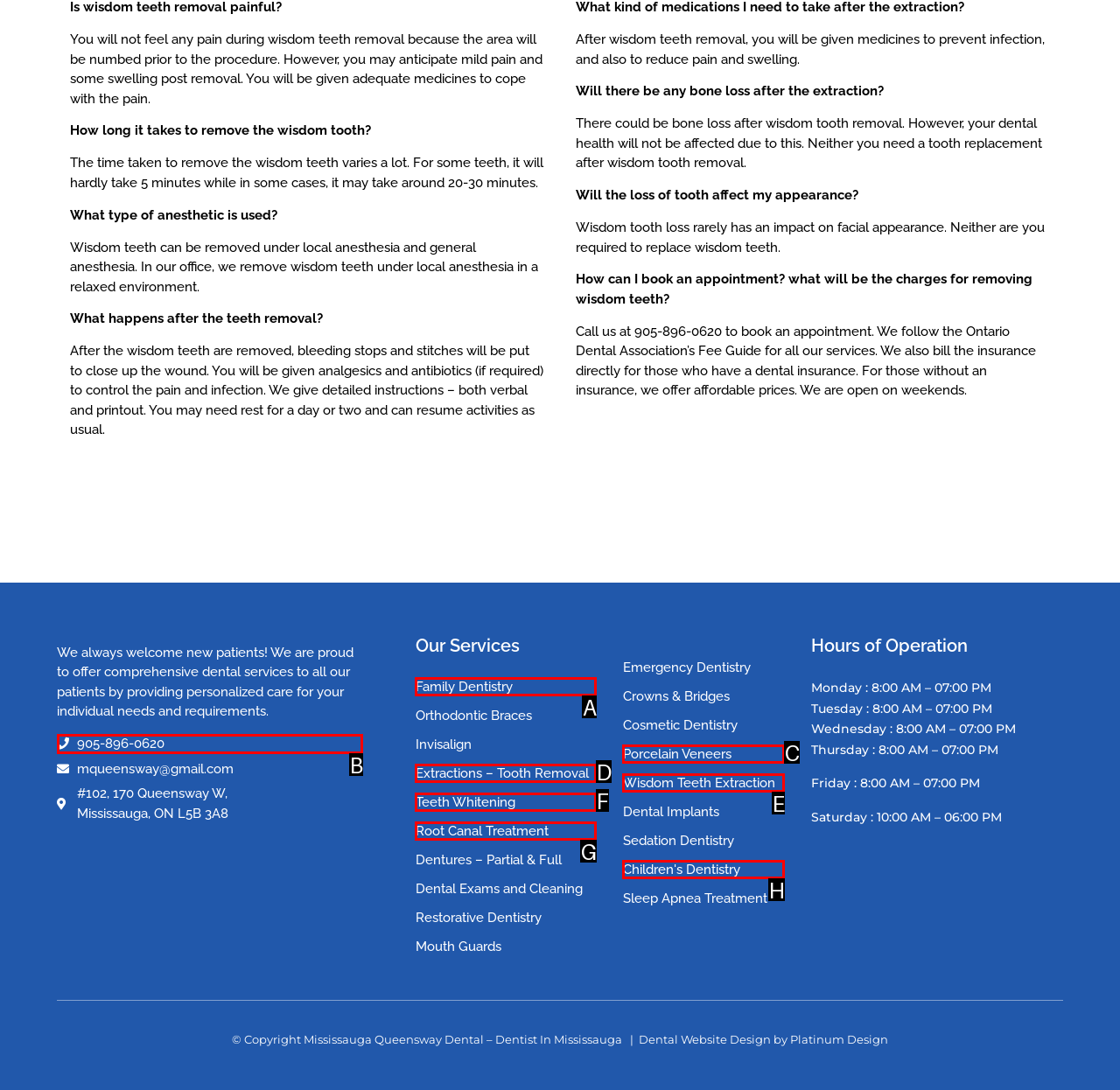Identify the HTML element that corresponds to the description: Extractions – Tooth Removal
Provide the letter of the matching option from the given choices directly.

D